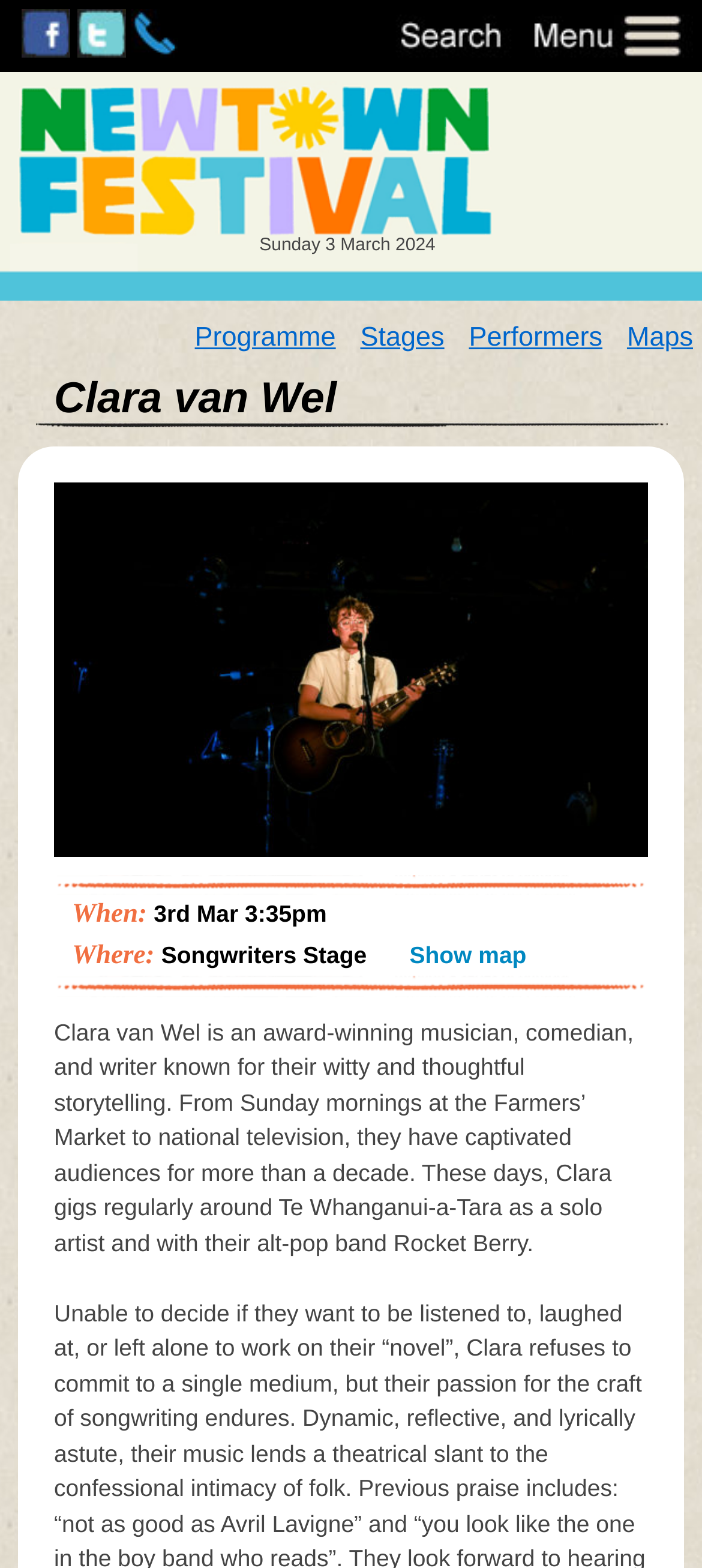Locate the bounding box coordinates of the element to click to perform the following action: 'View Clara van Wel's performance details'. The coordinates should be given as four float values between 0 and 1, in the form of [left, top, right, bottom].

[0.0, 0.178, 1.0, 0.196]